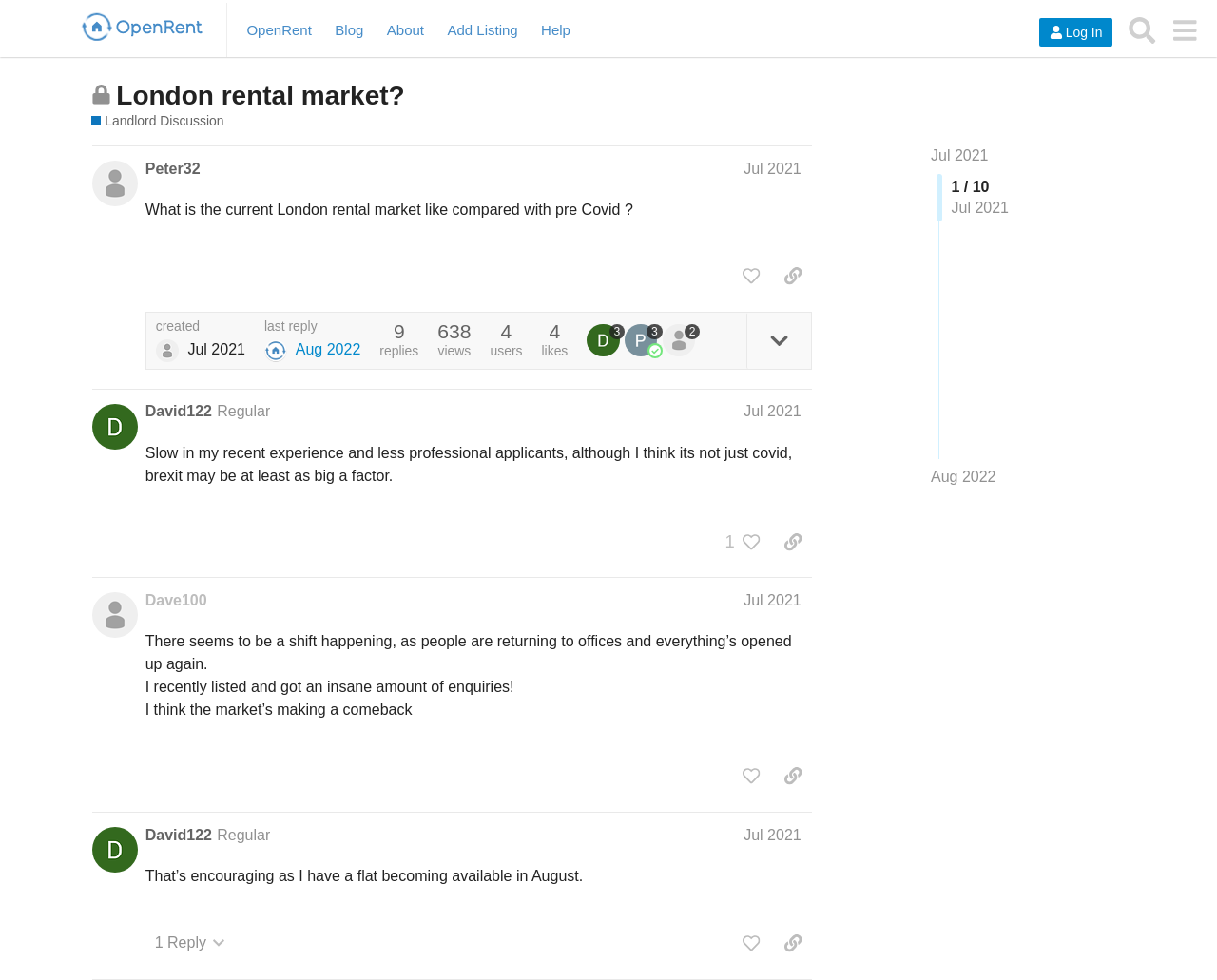Please extract the title of the webpage.

London rental market?